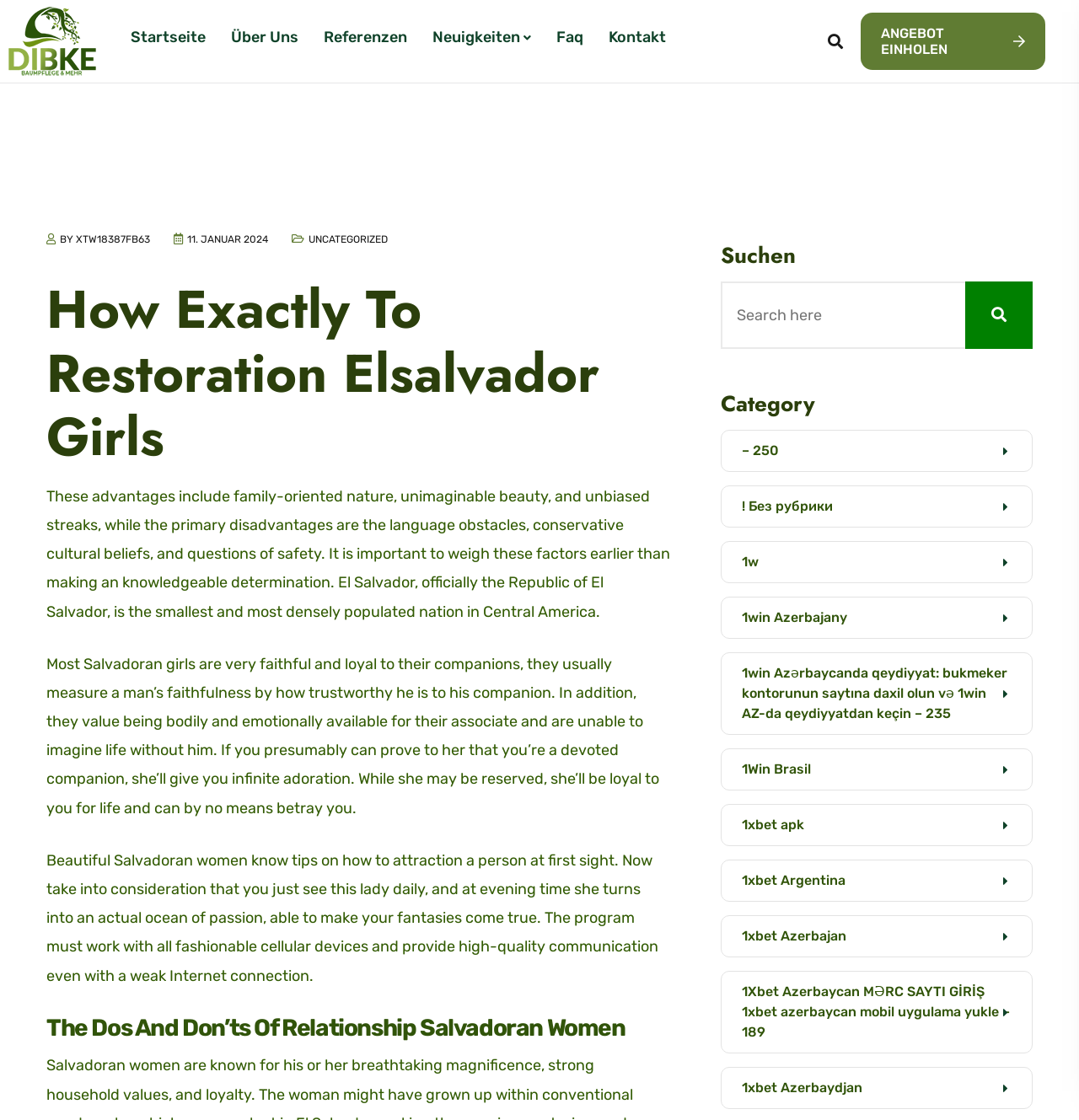Determine the bounding box coordinates of the region to click in order to accomplish the following instruction: "Sort messages by date". Provide the coordinates as four float numbers between 0 and 1, specifically [left, top, right, bottom].

None